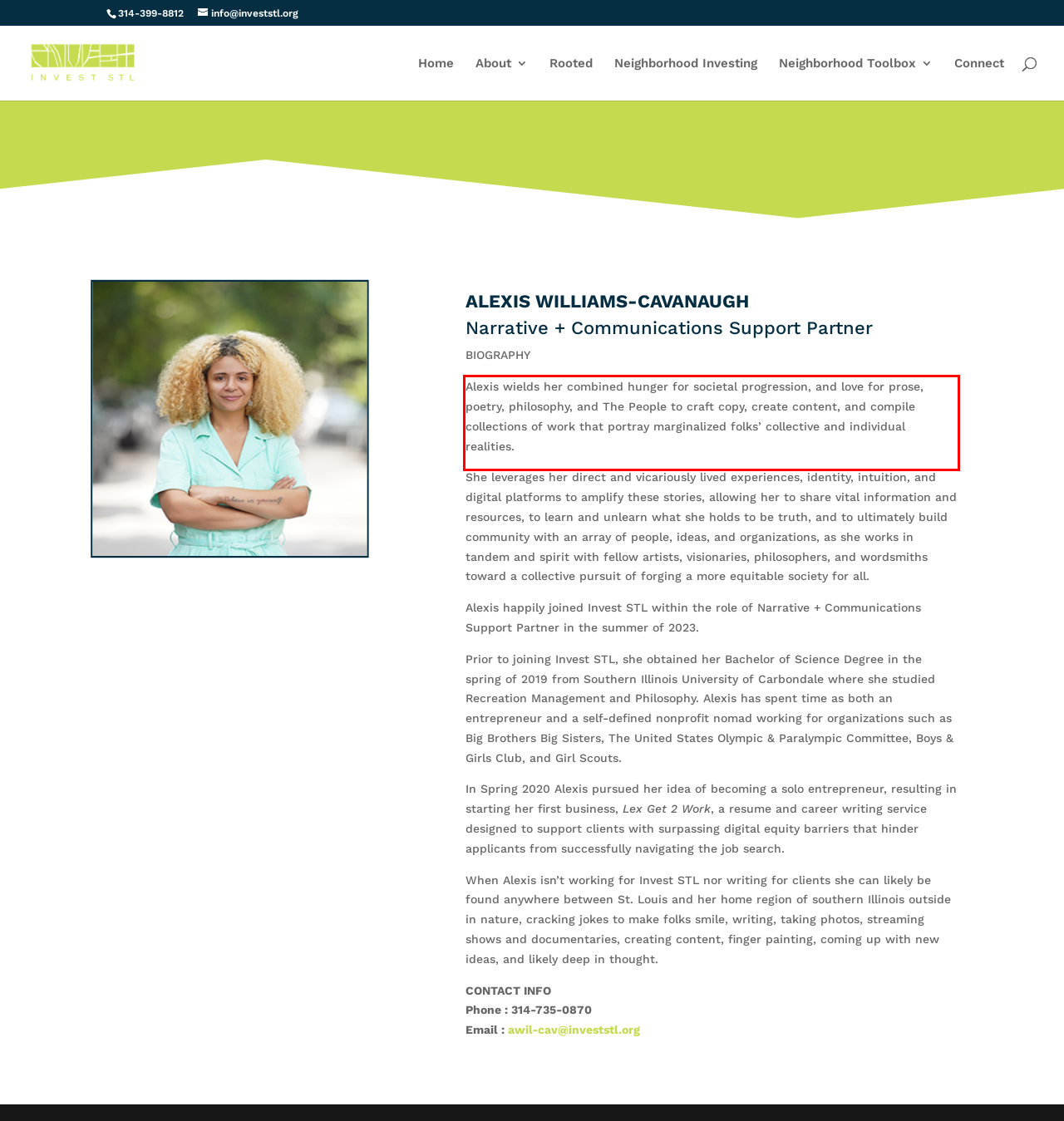You have a screenshot of a webpage, and there is a red bounding box around a UI element. Utilize OCR to extract the text within this red bounding box.

Alexis wields her combined hunger for societal progression, and love for prose, poetry, philosophy, and The People to craft copy, create content, and compile collections of work that portray marginalized folks’ collective and individual realities.